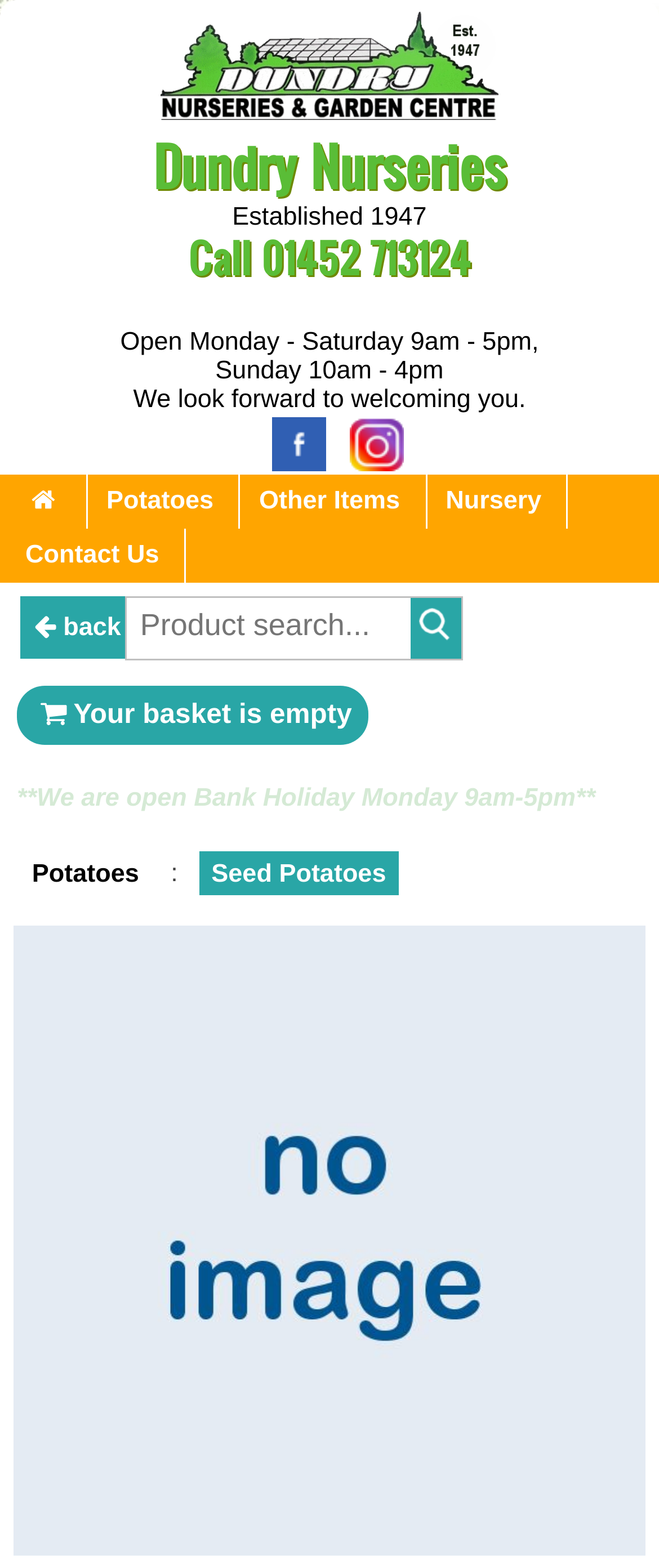Write a detailed summary of the webpage, including text, images, and layout.

The webpage is about Lord Roseberry, a heritage potato variety, and is hosted by Dundry Nurseries. At the top, there is a navigation menu with links to the Home Page, Potatoes, Other Items, Nursery, and Contact Us. Below the navigation menu, there is a heading that reads "Home Page" and a link to the same page. 

To the right of the heading, there is a text that reads "Established 1947". Below this, there is a heading with a phone number, "Call 01452 713124", and a link to the same number. 

Further down, there are three lines of text that provide information about the nursery's opening hours: "Open Monday - Saturday 9am - 5pm", "Sunday 10am - 4pm", and "We look forward to welcoming you." 

Below the opening hours, there are three social media links to Facebook, Instagram, and another link to the Home Page. 

On the left side of the page, there is a sidebar with links to various pages, including Potatoes, Other Items, Nursery, and Contact Us. There is also a product search box with a "Search" button and a link to go back. 

Above the main content, there is a notification that reads "**We are open Bank Holiday Monday 9am-5pm**". The main content is about Lord Roseberry potatoes, with a heading that reads "Potatoes" and a link to "Seed Potatoes". 

At the bottom of the page, there is a large image of Lord Roseberry potatoes, taking up most of the width of the page.